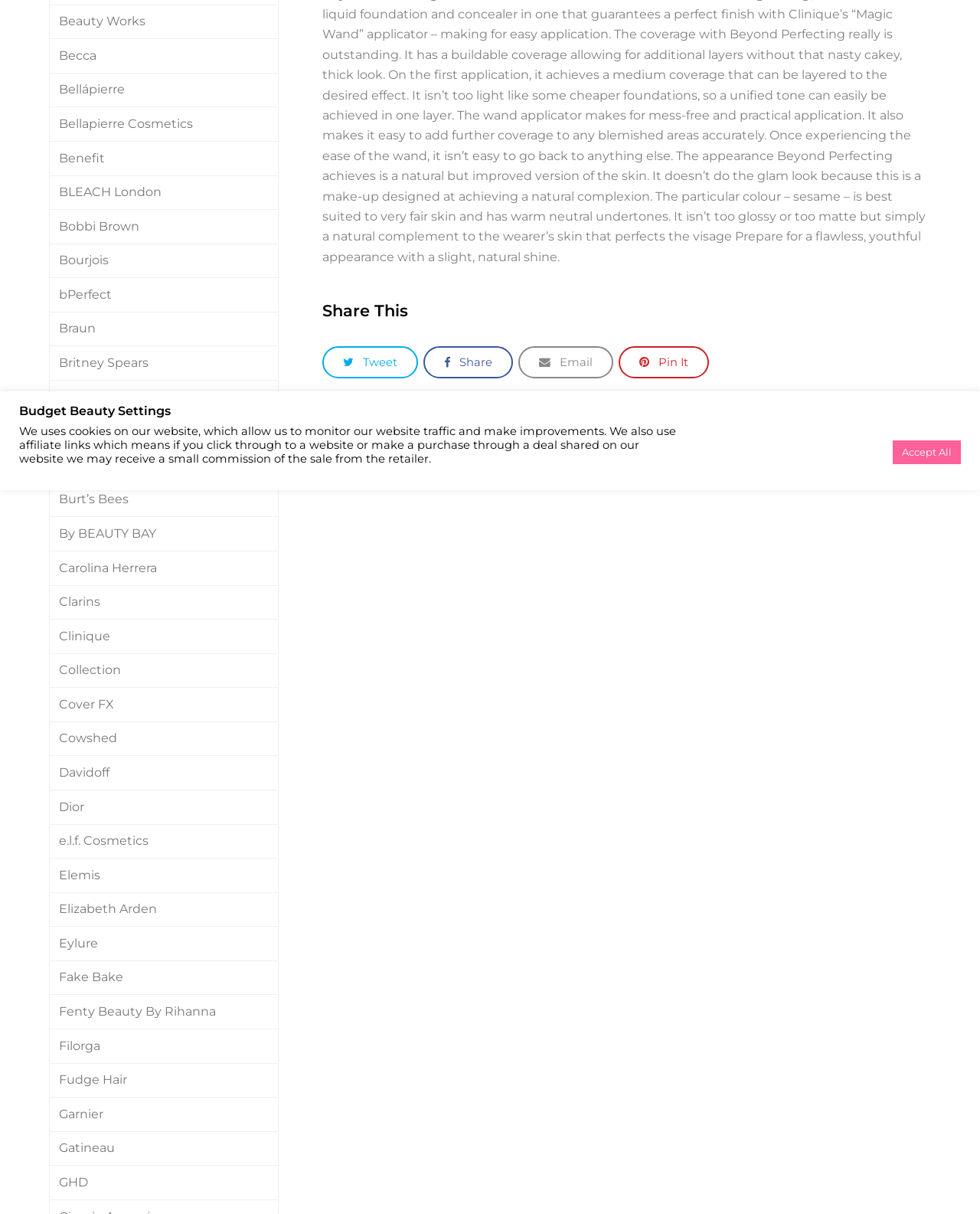Determine the bounding box for the UI element described here: "By BEAUTY BAY".

[0.05, 0.426, 0.284, 0.454]